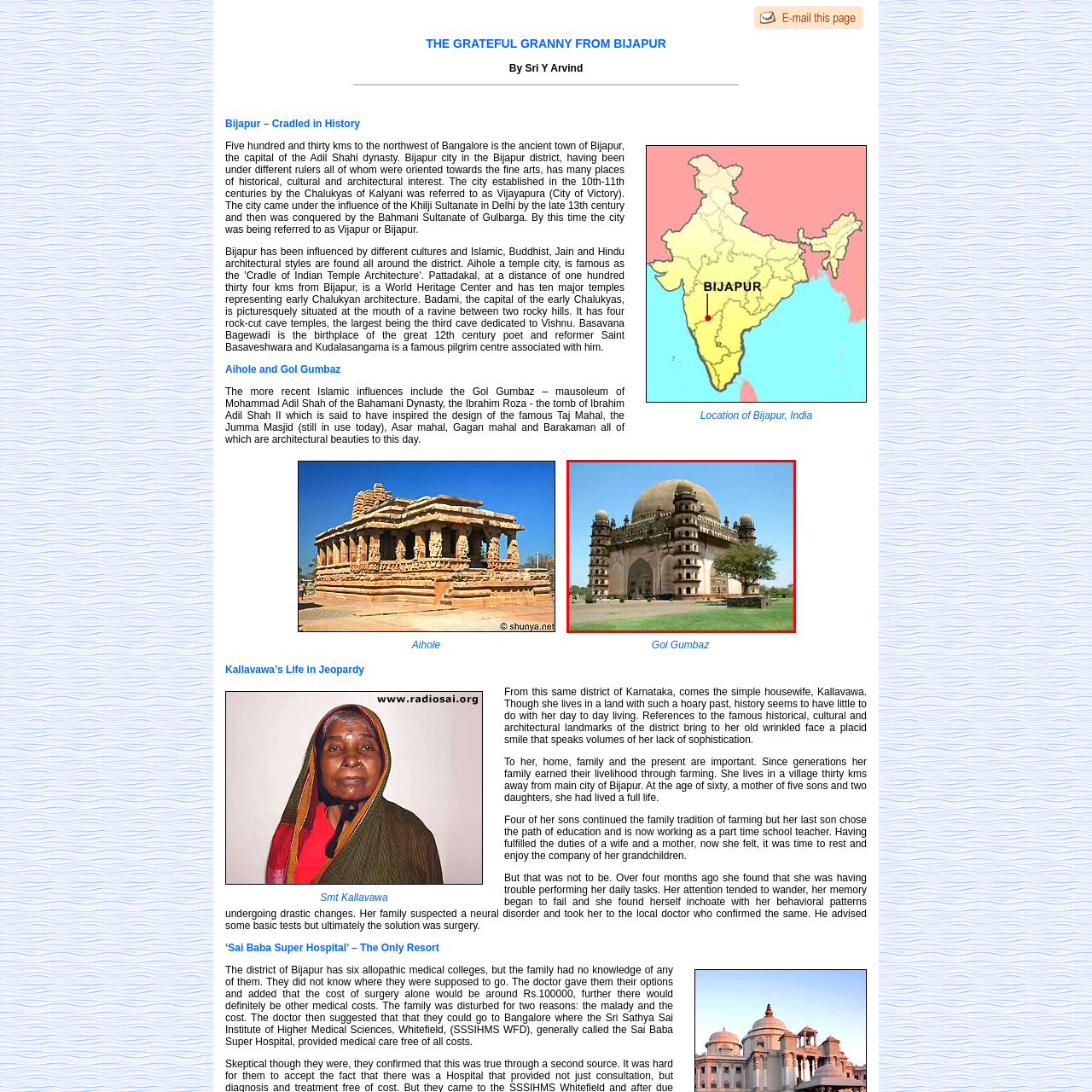Articulate a detailed description of the image inside the red frame.

The image showcases the magnificent Gol Gumbaz, located in Bijapur, Karnataka, India. This historical mausoleum, built during the 17th century, is the tomb of Mohammad Adil Shah, a ruler of the Adil Shahi dynasty. Renowned for its stunning architecture, the structure features a massive dome, which is one of the largest in the world, and is surrounded by intricately designed minarets. Its unique blend of Islamic and Persian architectural styles reflects the rich cultural heritage of the region. The Gol Gumbaz is notable not only for its grandeur but also for its remarkable acoustics, allowing sounds to echo dramatically throughout its dome. This iconic landmark remains a symbol of Bijapur's illustrious past and is a significant tourist attraction, drawing visitors from around the globe who come to marvel at its artistry and history.